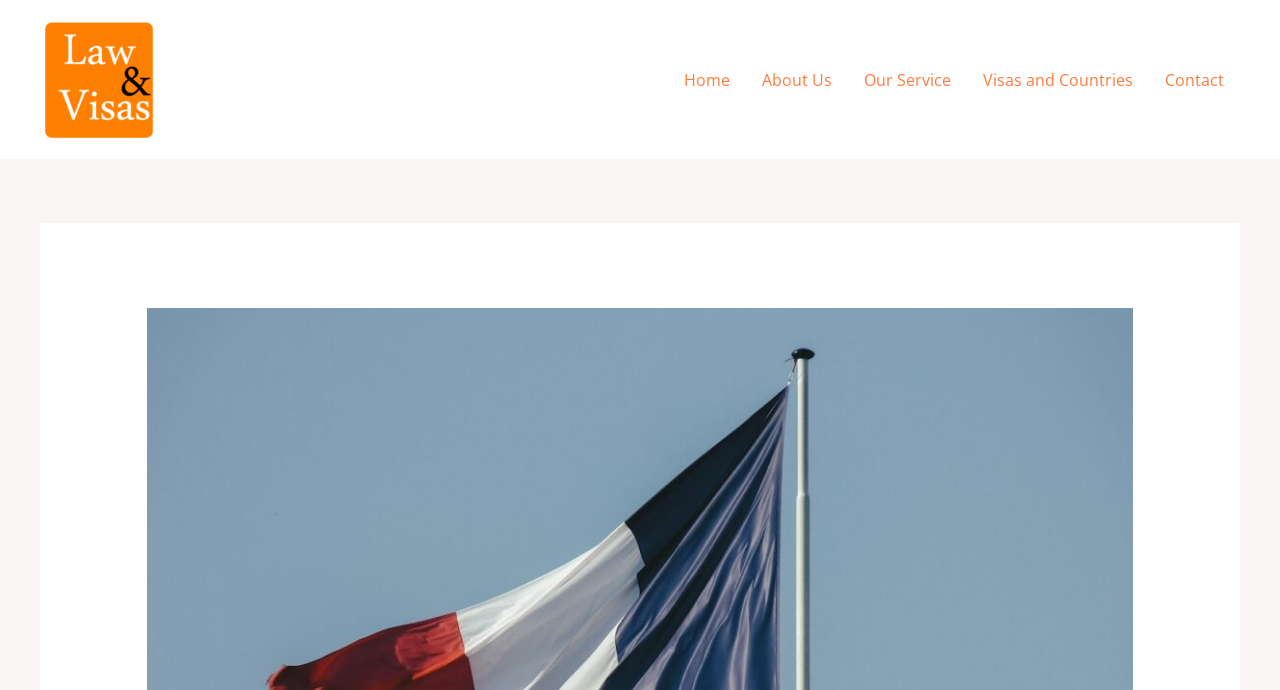Is the 'Can You Bring Your Family to France?' element focused?
From the screenshot, supply a one-word or short-phrase answer.

True